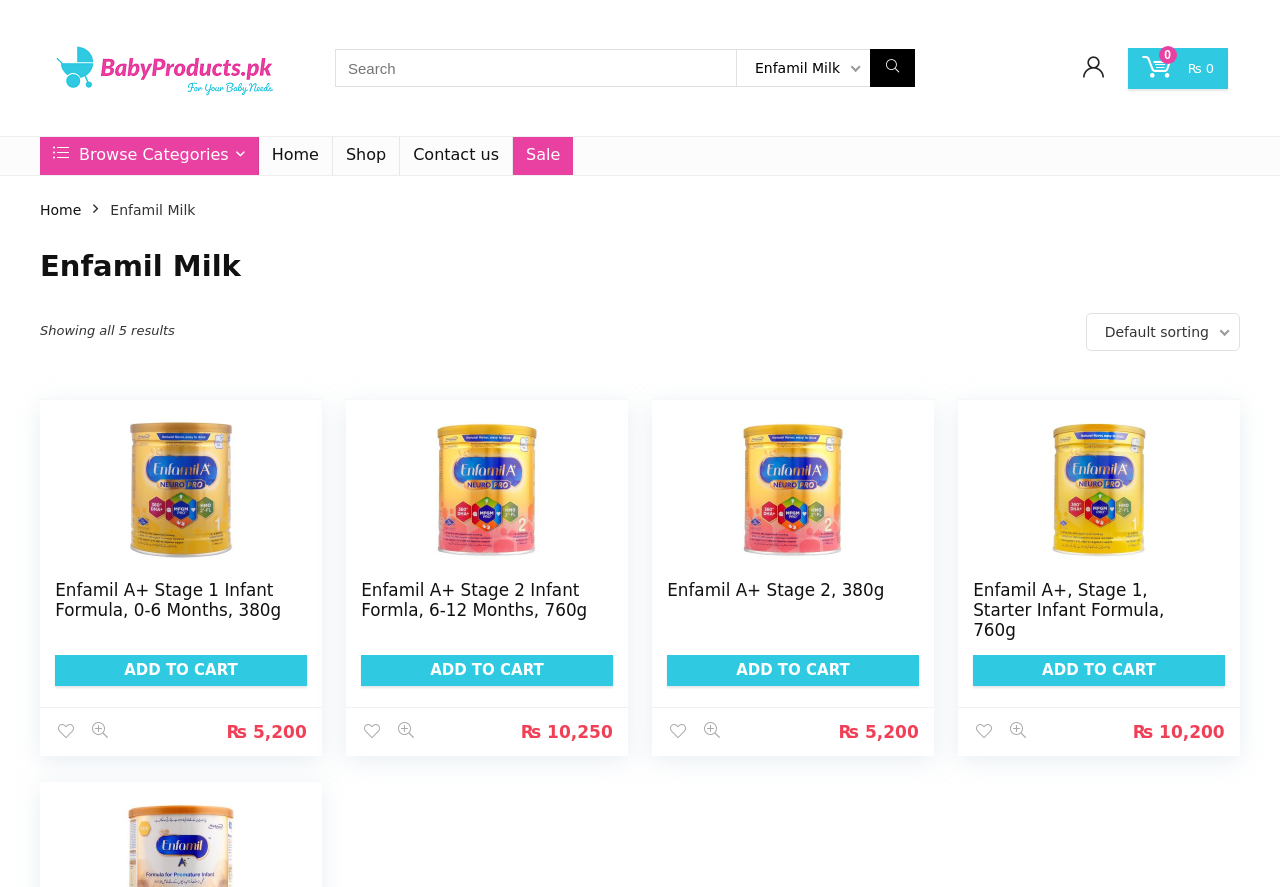Please analyze the image and give a detailed answer to the question:
What is the brand of milk being sold on this webpage?

Based on the webpage, I can see that the brand of milk being sold is Enfamil, which is mentioned in the breadcrumb navigation and in the product names.